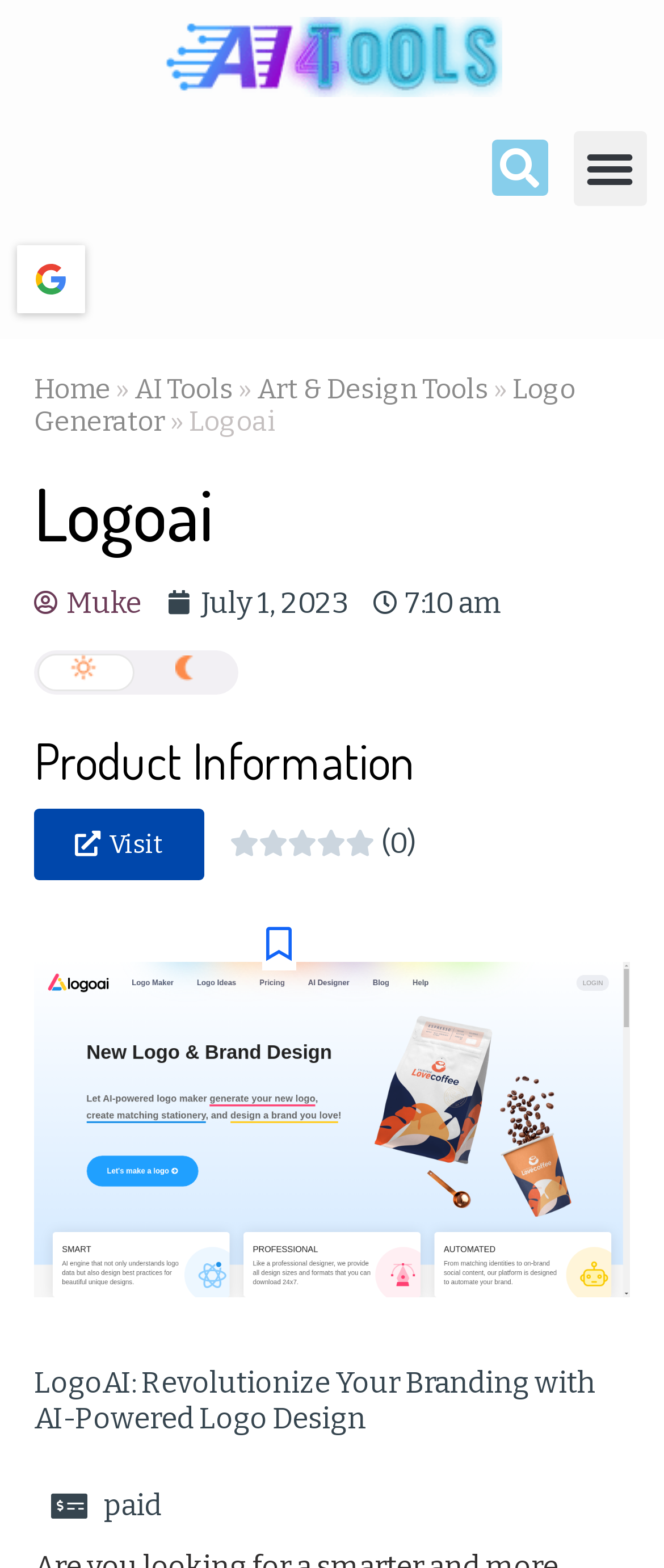Find the bounding box coordinates of the area to click in order to follow the instruction: "Toggle the menu".

[0.863, 0.084, 0.974, 0.131]